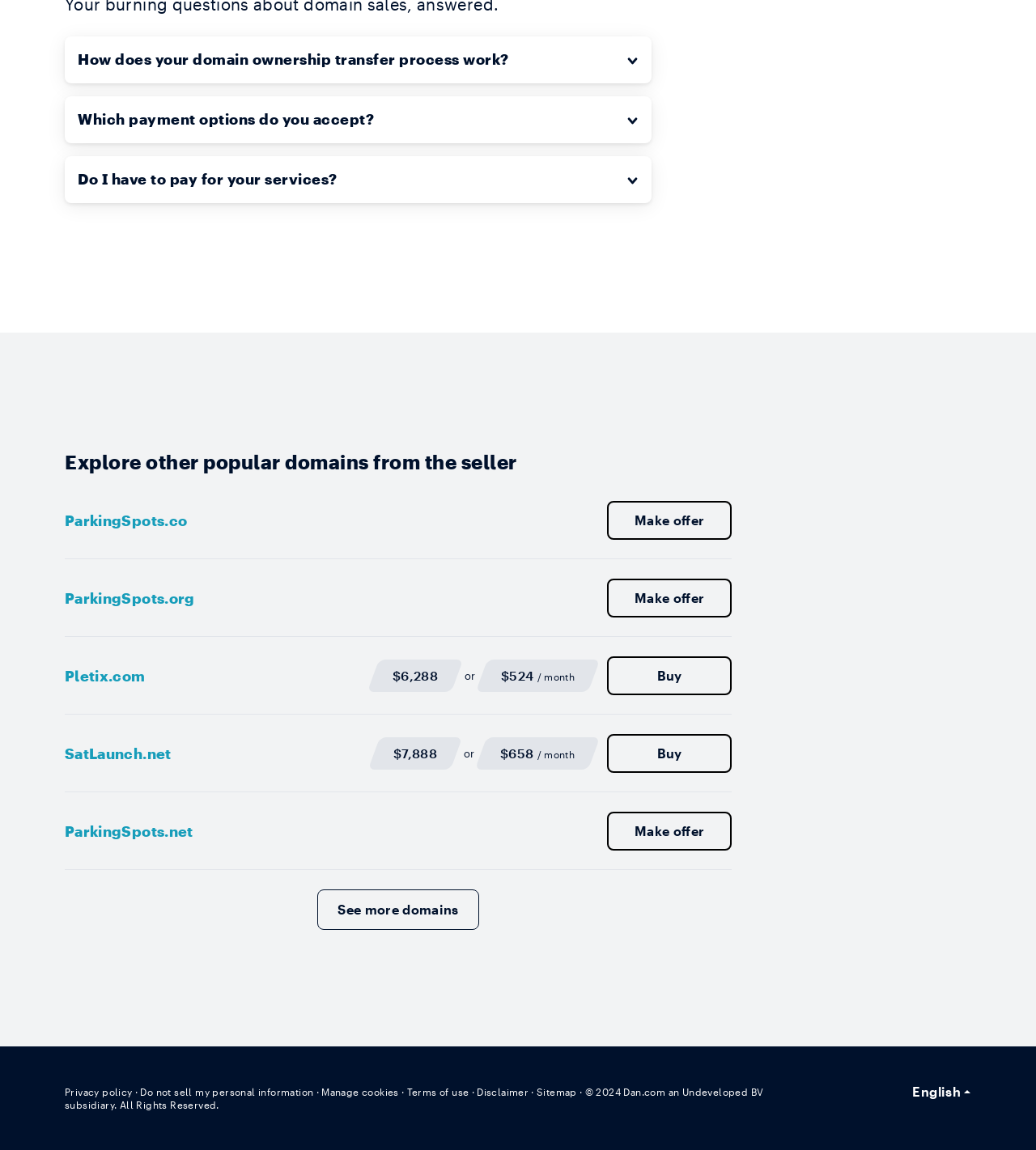Find the bounding box coordinates for the HTML element described in this sentence: "English". Provide the coordinates as four float numbers between 0 and 1, in the format [left, top, right, bottom].

[0.88, 0.943, 0.937, 0.955]